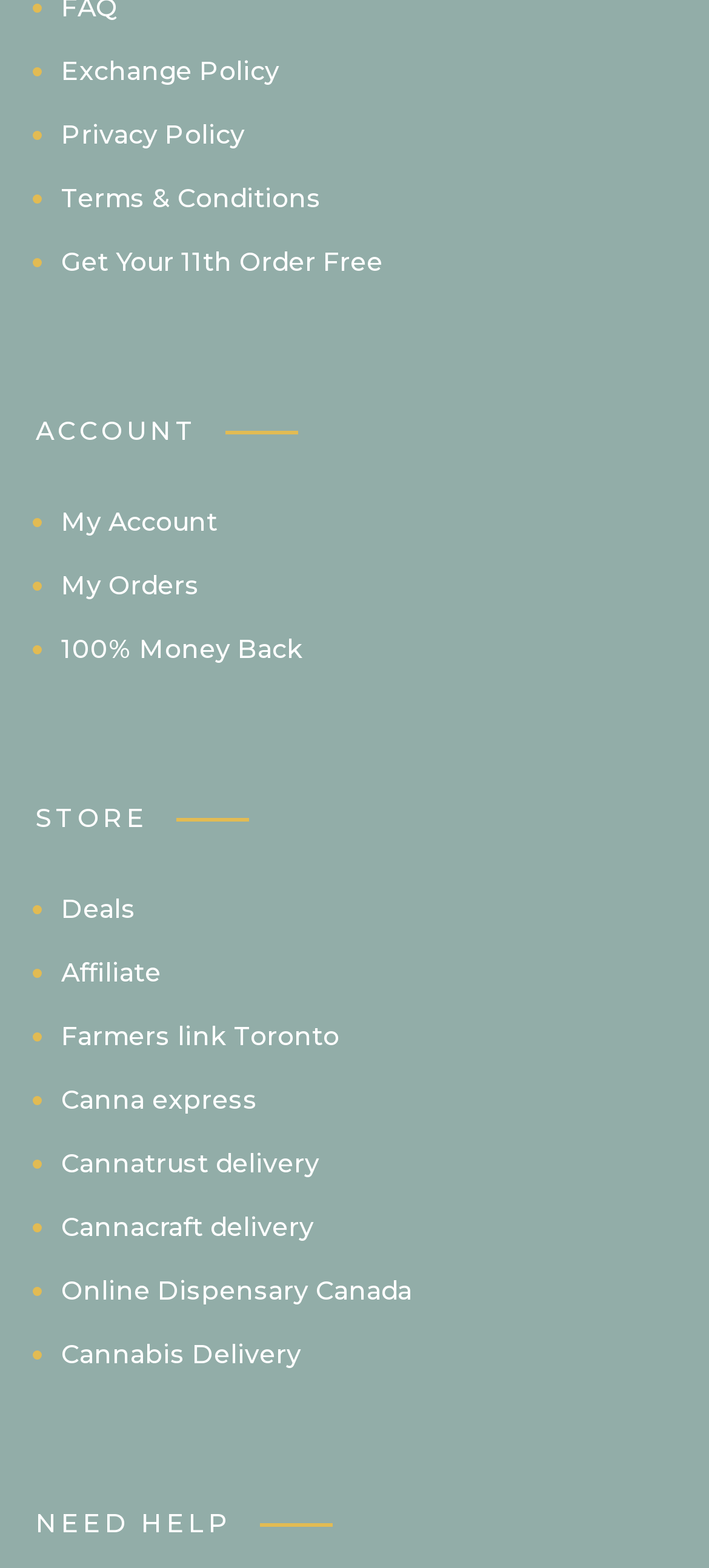Please respond in a single word or phrase: 
What is the first link in the ACCOUNT section?

My Account